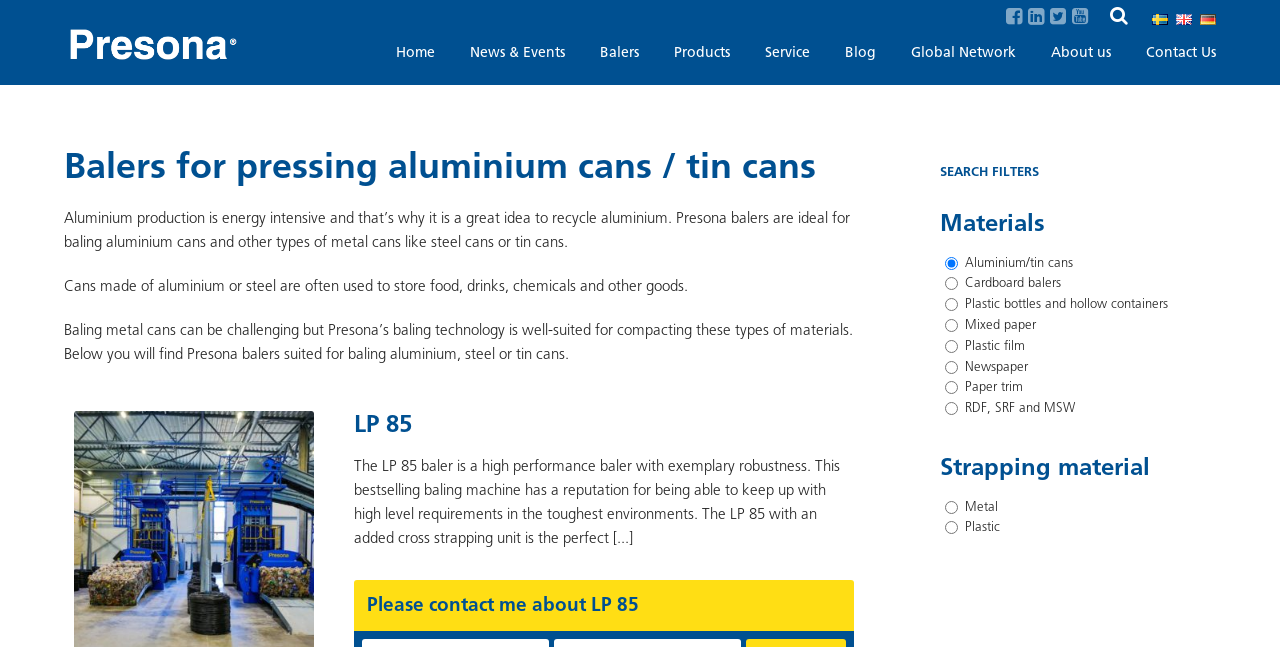What is the contact option provided on the webpage?
Based on the image, give a one-word or short phrase answer.

Contact me about LP 85